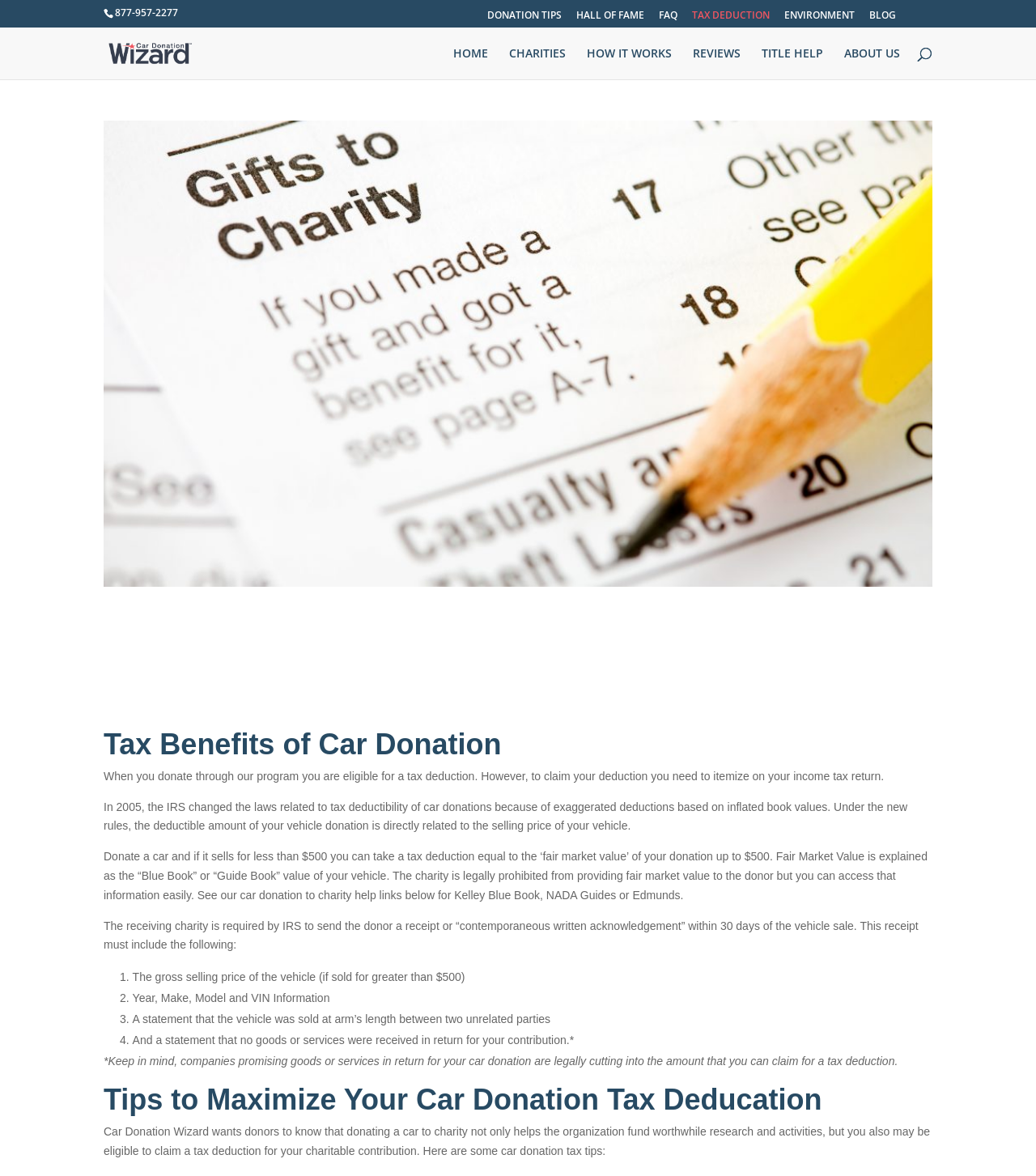Identify the bounding box coordinates of the specific part of the webpage to click to complete this instruction: "Call the phone number".

[0.111, 0.005, 0.172, 0.017]